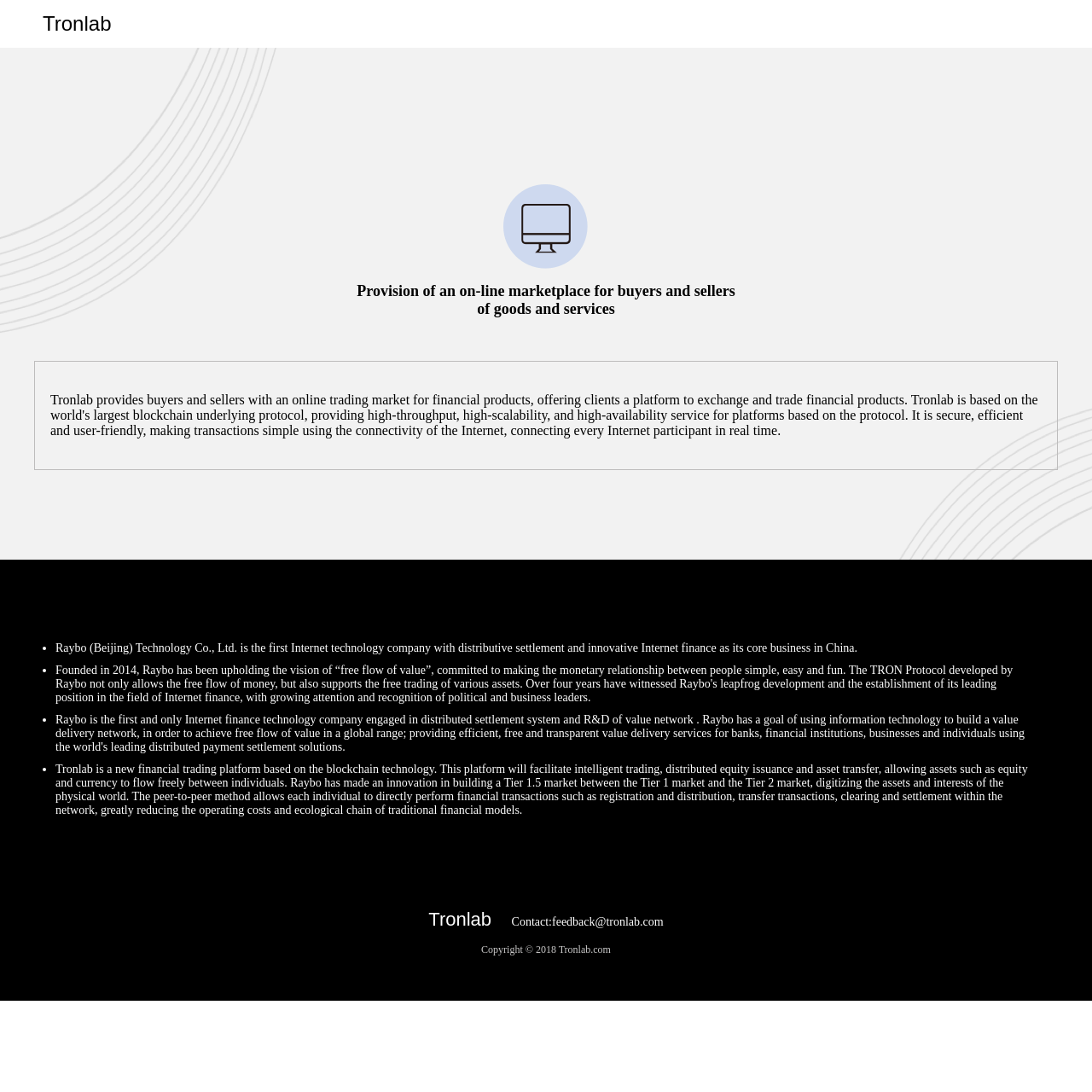Determine the bounding box for the described HTML element: "Tronlab". Ensure the coordinates are four float numbers between 0 and 1 in the format [left, top, right, bottom].

[0.039, 0.0, 0.102, 0.044]